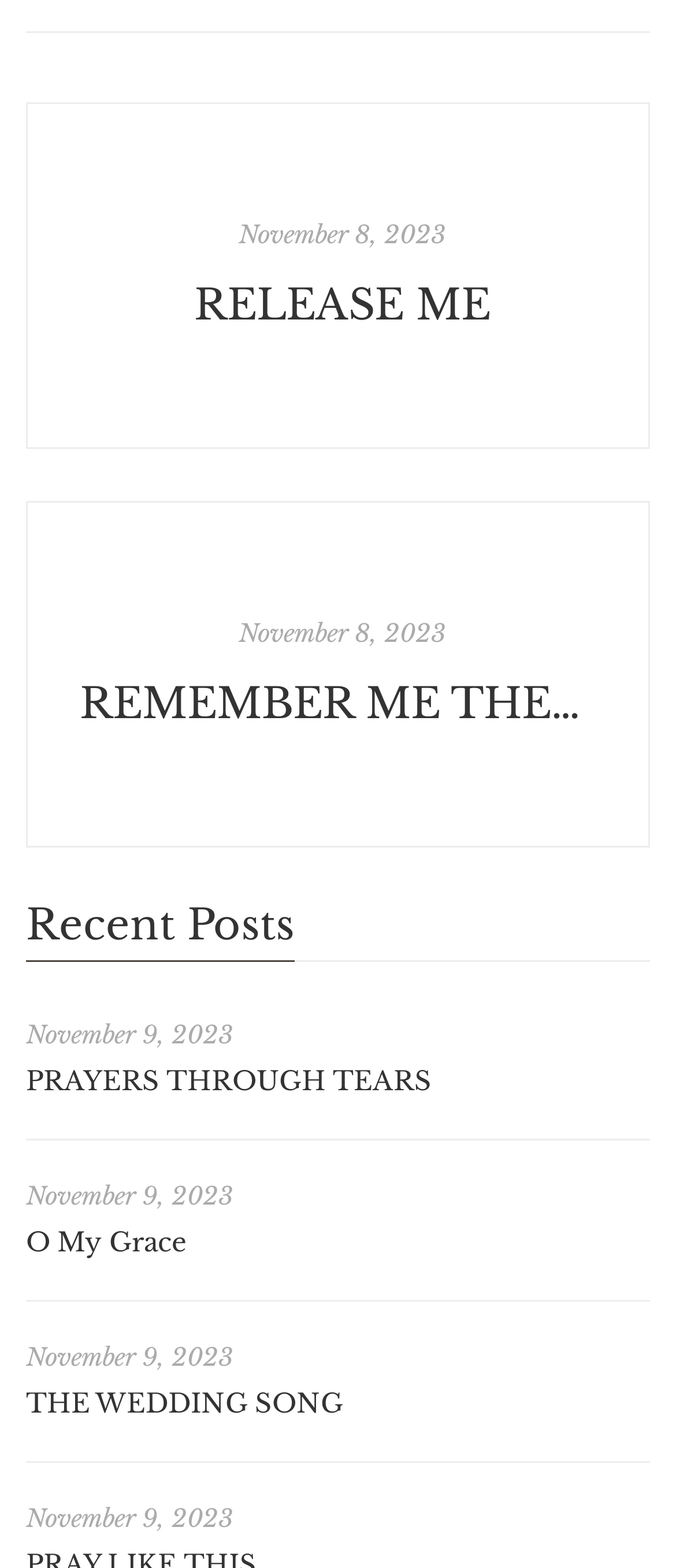Provide the bounding box coordinates for the area that should be clicked to complete the instruction: "read THE WEDDING SONG".

[0.038, 0.885, 0.508, 0.906]